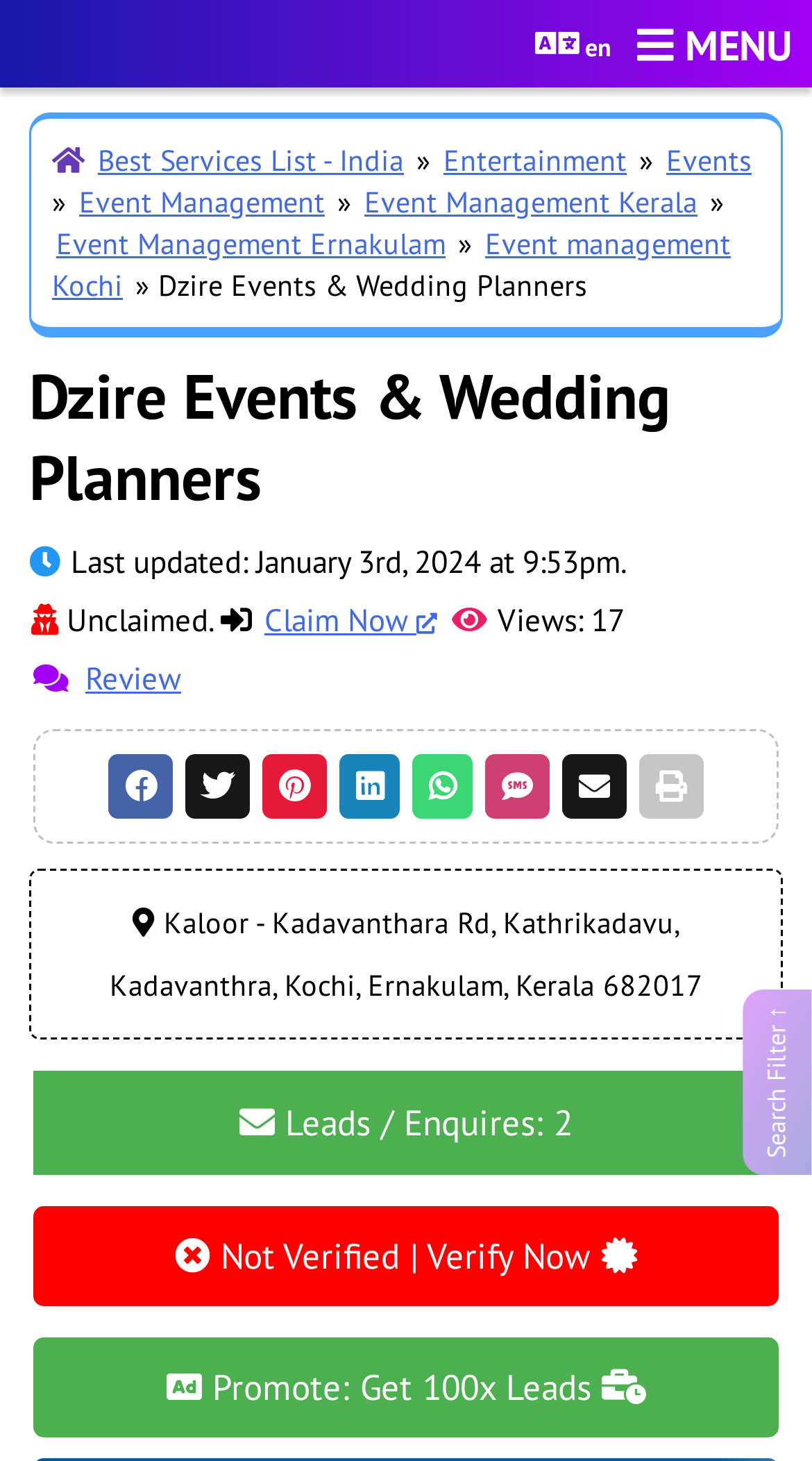What is the last updated date of the webpage?
Provide a detailed answer to the question using information from the image.

The last updated date of the webpage can be found in the section below the header, which is 'Last updated: January 3rd, 2024 at 9:53pm.' The date can be extracted from this text as January 3rd, 2024.